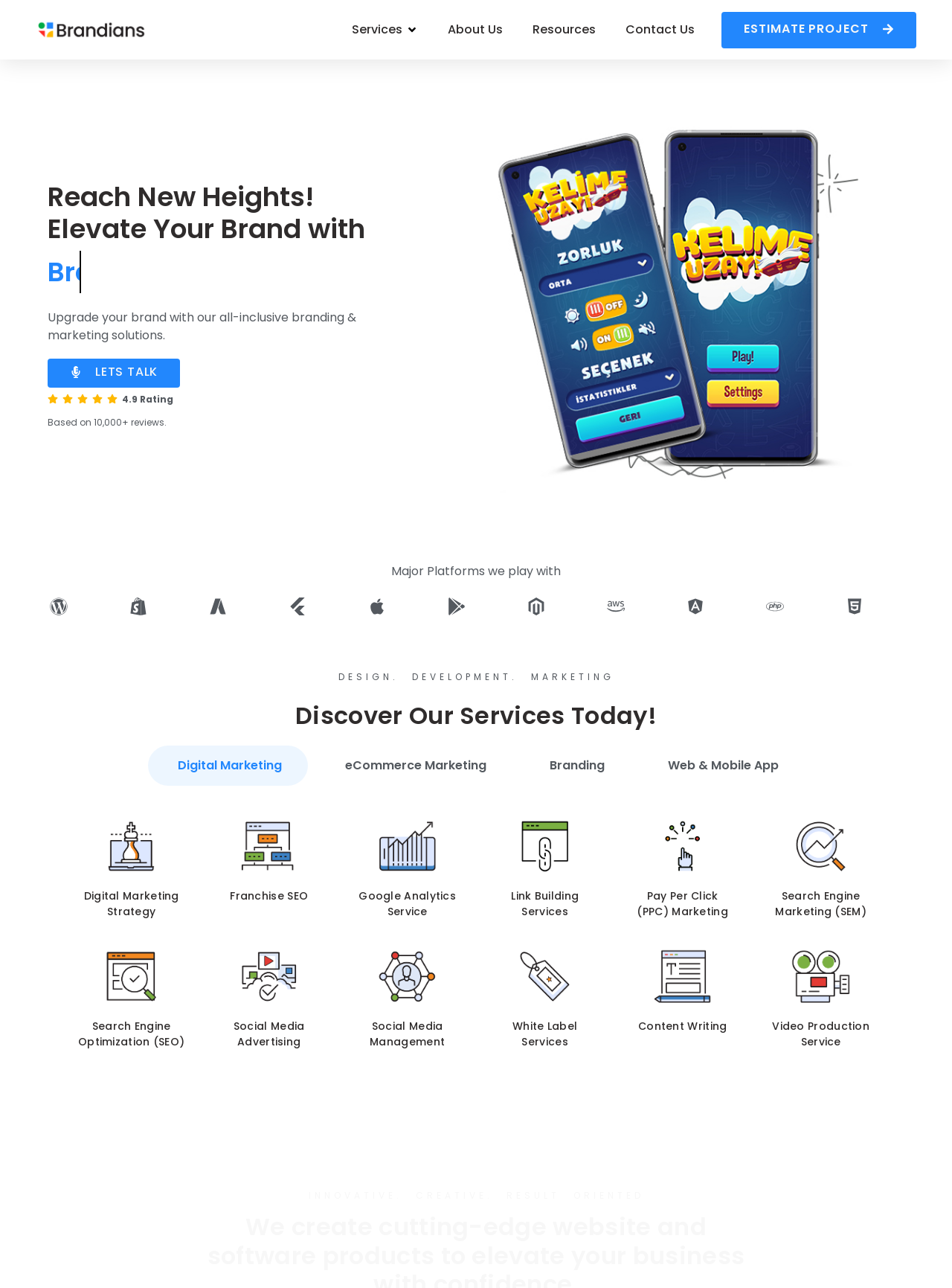Generate a comprehensive description of the contents of the webpage.

The webpage is for Brandians, a brand development and digital marketing agency. At the top, there is a navigation menu with several items, including "Services", "About Us", "Resources", and "Contact Us". Next to the navigation menu, there is a prominent call-to-action button "ESTIMATE PROJECT". 

Below the navigation menu, there is a heading that reads "Reach New Heights! Elevate Your Brand with Brand Development Digital Marketing" followed by a subheading that describes the agency's all-inclusive branding and marketing solutions. There is also a "LETS TALK" button and a section showcasing the agency's rating and reviews.

The main content of the page is divided into sections, each highlighting a different aspect of the agency's services. There are eight images, each representing a different service, including branding, digital marketing, online store, and mobile app development. 

Below the images, there is a section titled "Major Platforms we play with", accompanied by three logos. Further down, there is a heading "DESIGN. DEVELOPMENT. MARKETING" followed by a section with four tabs: "Digital Marketing", "eCommerce Marketing", "Branding", and "Web & Mobile App". The "Digital Marketing" tab is selected by default, and it displays a list of services, including digital marketing strategy, franchise SEO, Google analytics service, link building services, pay per click (PPC) marketing, search engine marketing (SEM), and search engine optimization (SEO). Each service is represented by an icon and a brief description.